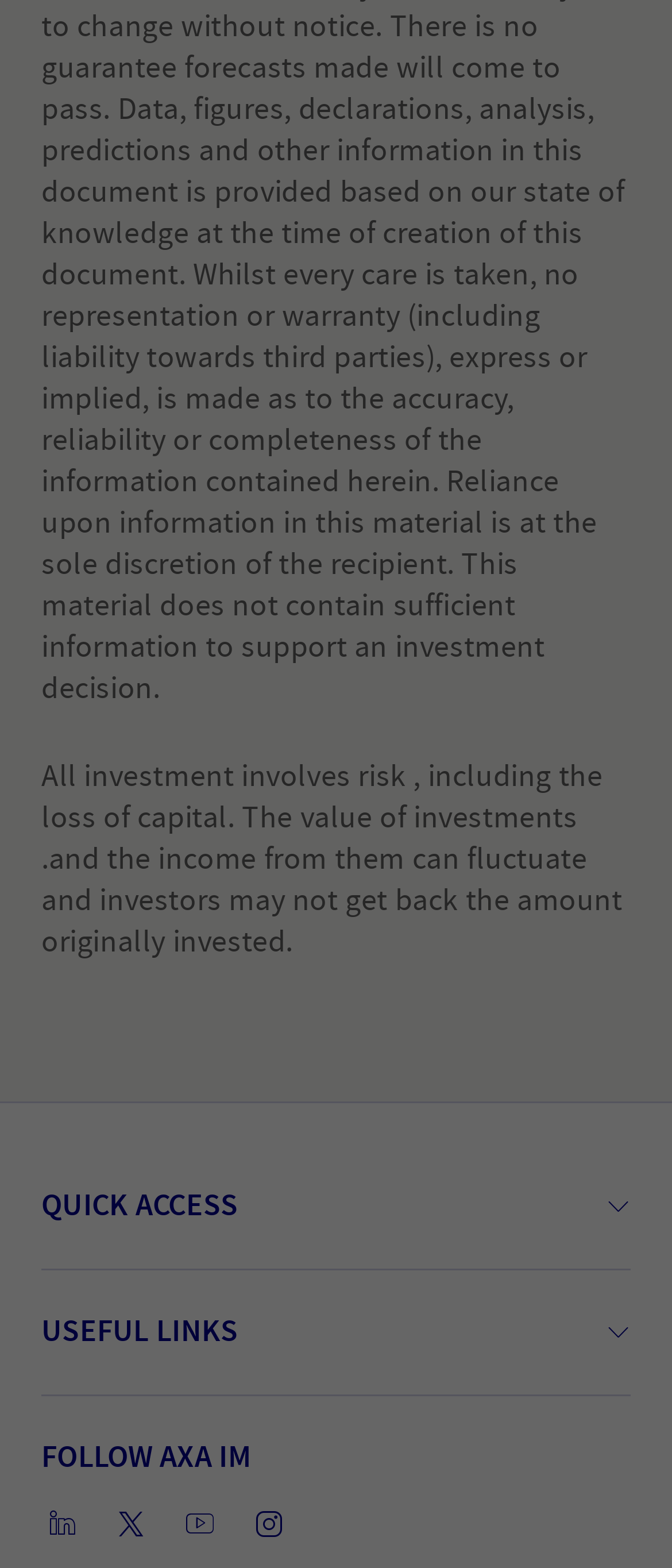Respond to the question below with a single word or phrase:
What is the warning about investments?

Risk of loss of capital